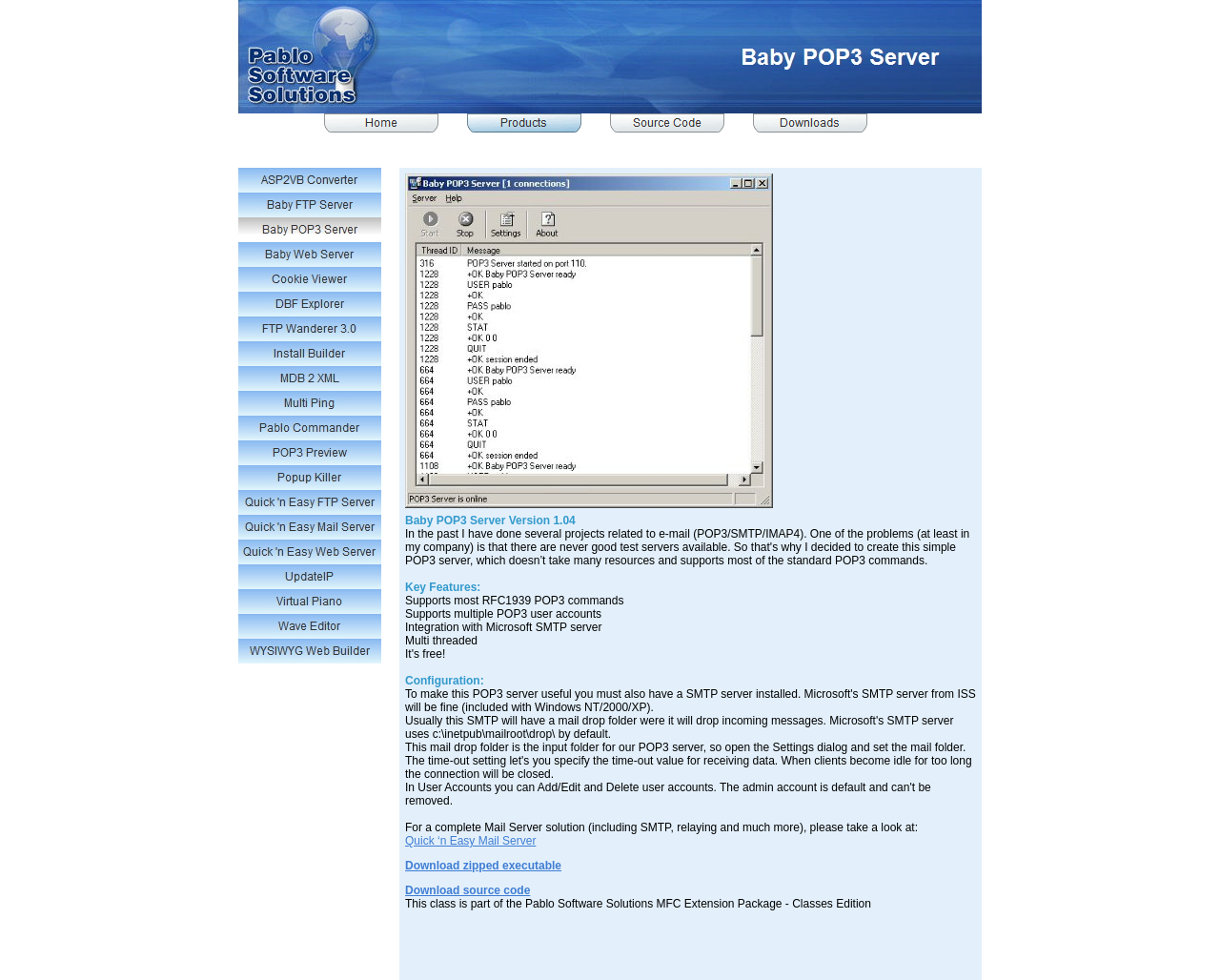Determine the bounding box coordinates of the element's region needed to click to follow the instruction: "Click on Home". Provide these coordinates as four float numbers between 0 and 1, formatted as [left, top, right, bottom].

[0.266, 0.125, 0.359, 0.138]